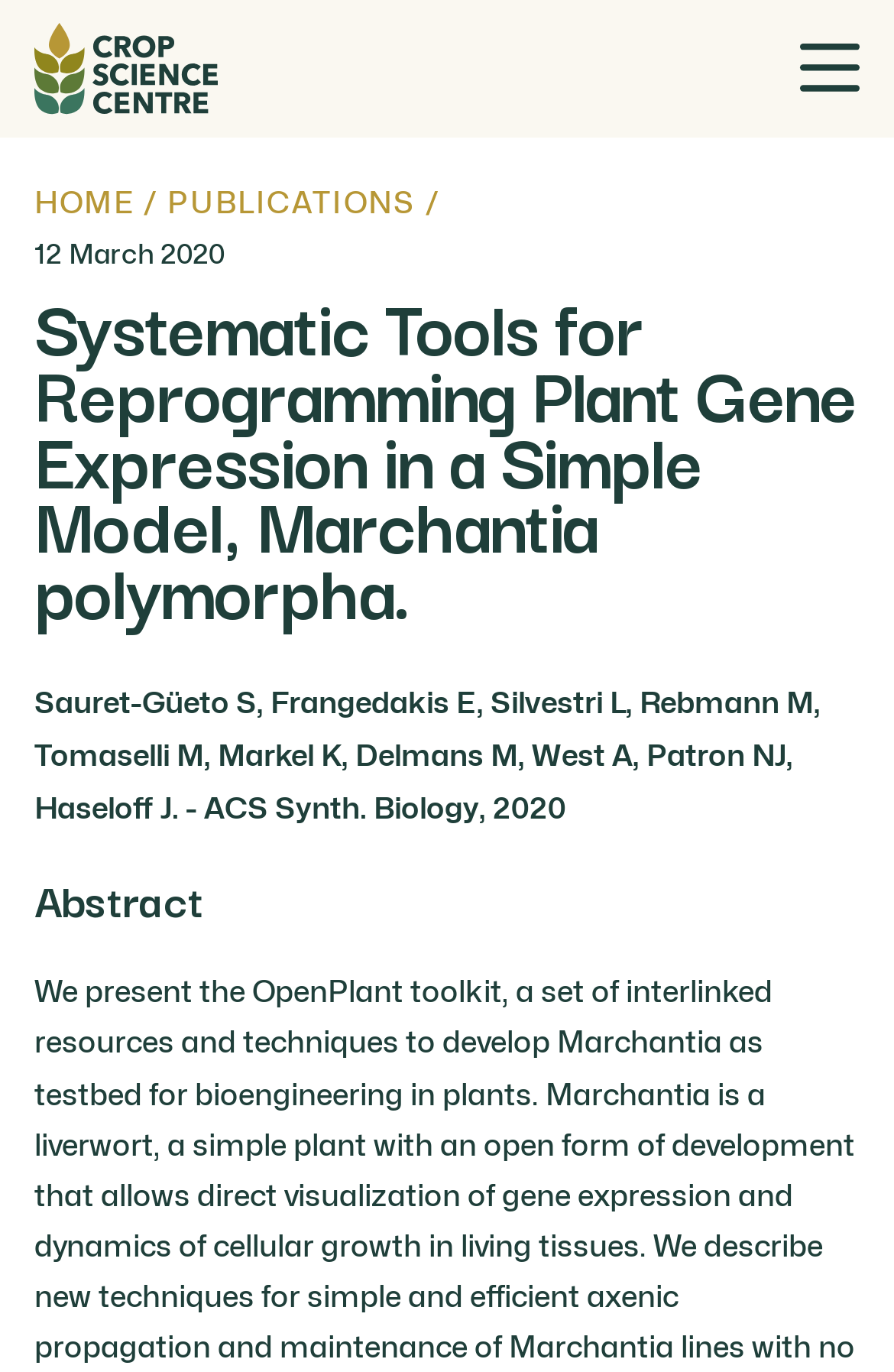Find the bounding box coordinates for the element that must be clicked to complete the instruction: "Read the 'Abstract'". The coordinates should be four float numbers between 0 and 1, indicated as [left, top, right, bottom].

[0.038, 0.642, 0.962, 0.672]